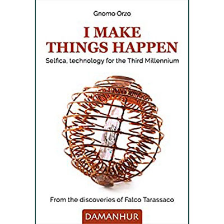Provide a comprehensive description of the image.

The image showcases the cover of the book titled "I Make Things Happen," authored by Gnome Orzo. The design features an intricate artistic representation of a Selfica device, made with woven materials, symbolizing its connection to the themes of energy and technology discussed within the text. The title is prominently displayed in bold red letters at the top, while a subtitle reads, "Selfica, technology for the Third Millennium," emphasizing its forward-looking perspective. Below, a note states, "From the discoveries of Falco Tarassaco," linking the work to influential ideas and research. The bottom of the cover displays the name "Damanhur," indicating the publisher's affiliation with spiritual and holistic practices. This book explores innovative energy techniques, drawing from ancient wisdom to address contemporary challenges.